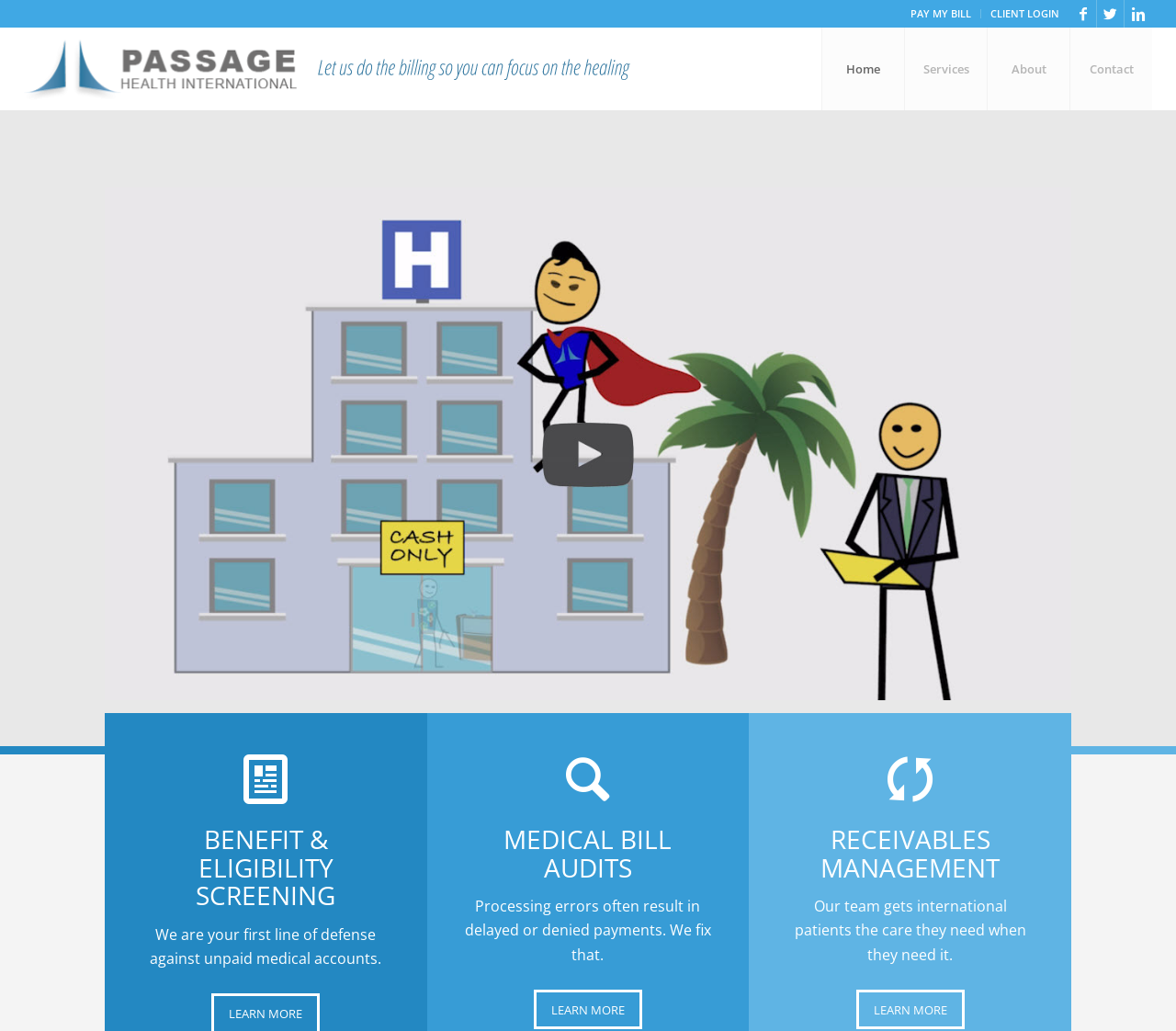What is the purpose of Passage Health International?
Using the image, provide a concise answer in one word or a short phrase.

To help with unpaid medical accounts